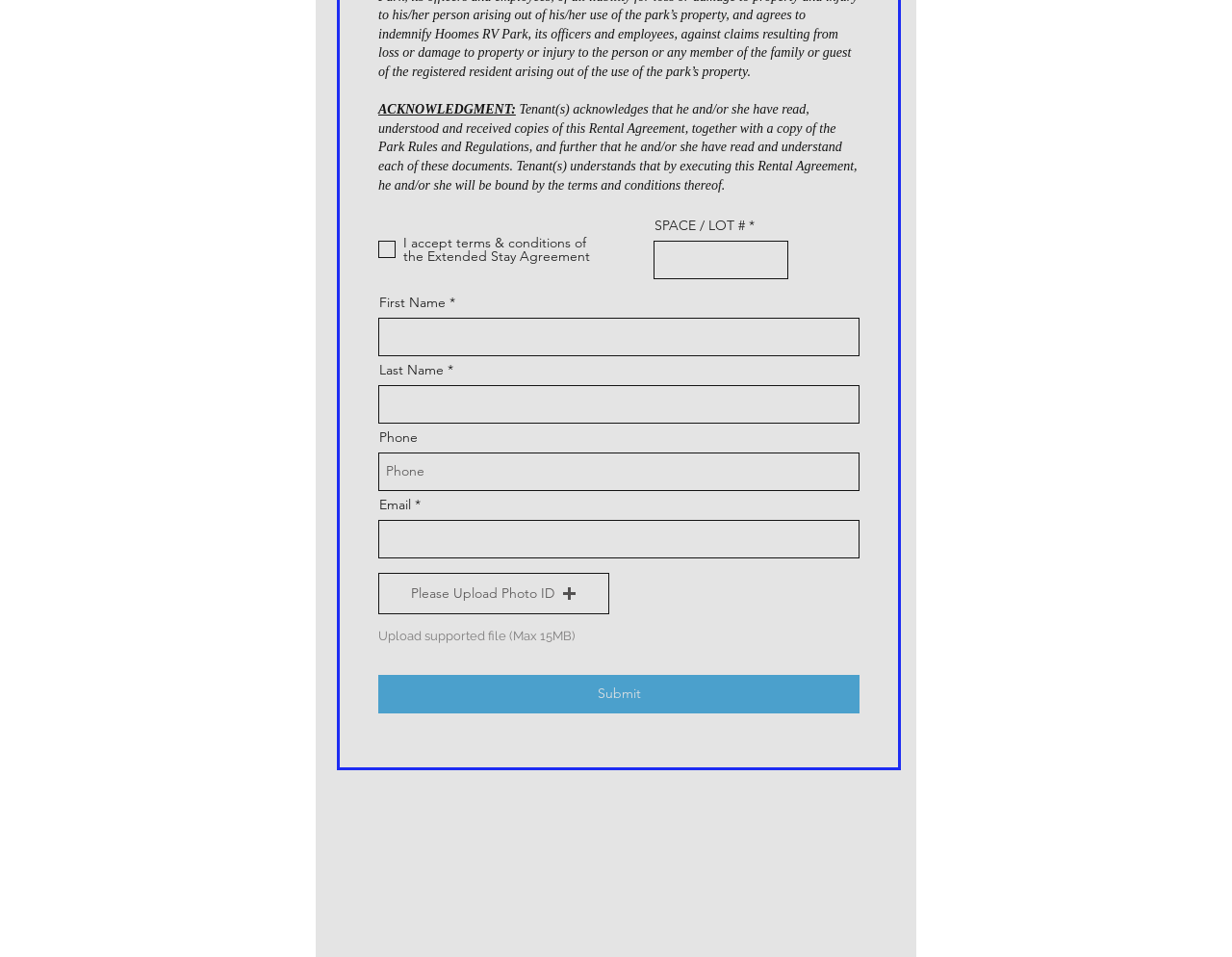What information is required for the rental agreement?
Provide a fully detailed and comprehensive answer to the question.

The form requires the user to provide personal information, including first name, last name, and phone number, as well as contact information, including email, in order to complete the rental agreement.